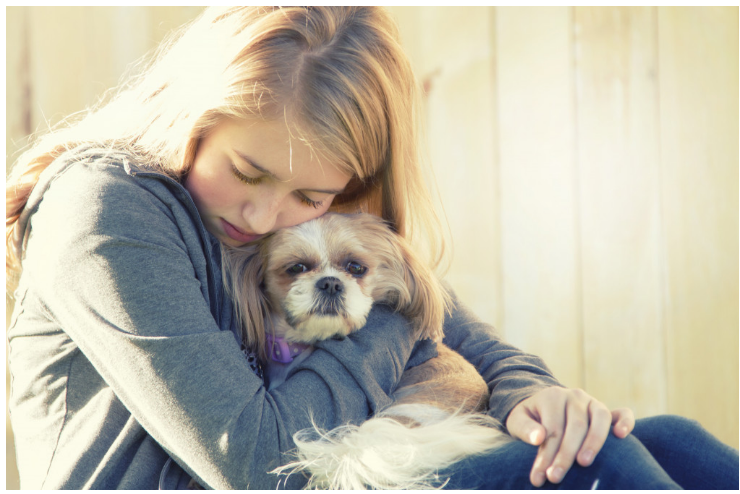Explain the details of the image you are viewing.

In this heartwarming image, a young girl is seen embracing a small, fluffy dog, showcasing a tender moment of affection and comfort. The girl's eyes are gently closed as she leans her forehead against the side of her canine companion, who is nestled comfortably in her arms. Both seem to share a peaceful connection, highlighting the bond often experienced between pets and their owners. The soft lighting and warm hues in the background create an inviting atmosphere, evoking feelings of safety and tranquility. This scene beautifully captures the emotional support that pets can provide, making it a perfect illustration of finding solace and companionship, particularly during stressful times.